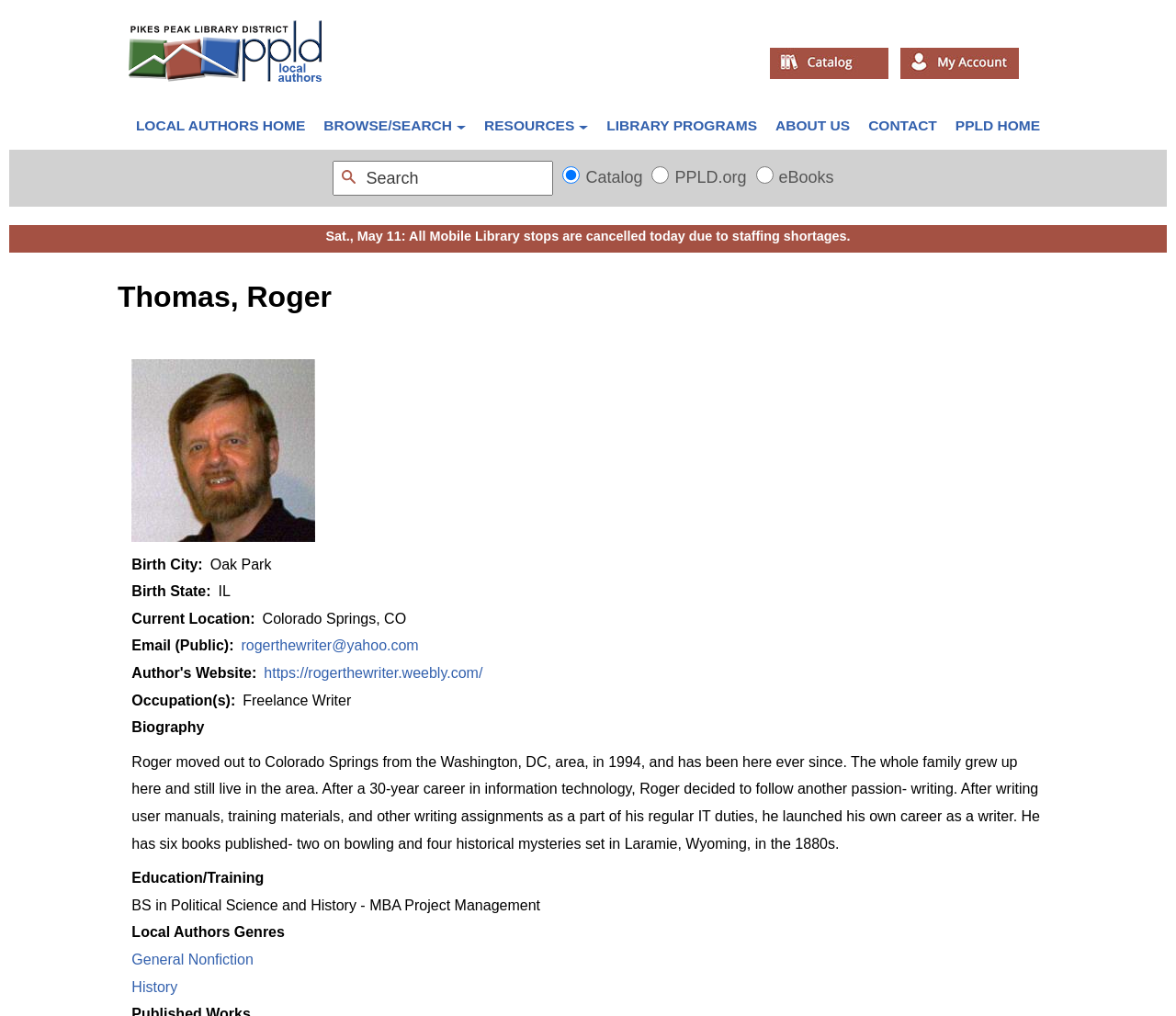Write an exhaustive caption that covers the webpage's main aspects.

This webpage is about Thomas, Roger, a local author in the Pikes Peak region. At the top left, there is a link to skip to the main content. Below that, there are three links: "Authors of the Pikes Peak Region", "catalog", and "my account", each accompanied by an image. 

To the right of these links, there is a navigation menu labeled "Menu: Nav: Local Authors" with several options, including "LOCAL AUTHORS HOME", "BROWSE/SEARCH", "RESOURCES", "LIBRARY PROGRAMS", "ABOUT US", "CONTACT", and "PPLD HOME". 

Below the navigation menu, there is a search bar with a label "Search this site" and three radio buttons to select the search scope: "Catalog", "PPLD.org", and "eBooks". 

On the main content area, there is a notice about a mobile library stop cancellation due to staffing shortages. Below that, there is a section dedicated to Thomas, Roger, with a heading and an image. This section includes his birth city, state, current location, email, and occupation. There are also links to his website and email. 

The biography section provides a brief overview of Roger's life, including his move to Colorado Springs, his career transition from IT to writing, and his published books. Additionally, there are sections for his education and training, as well as the genres he writes in, including general nonfiction and history.